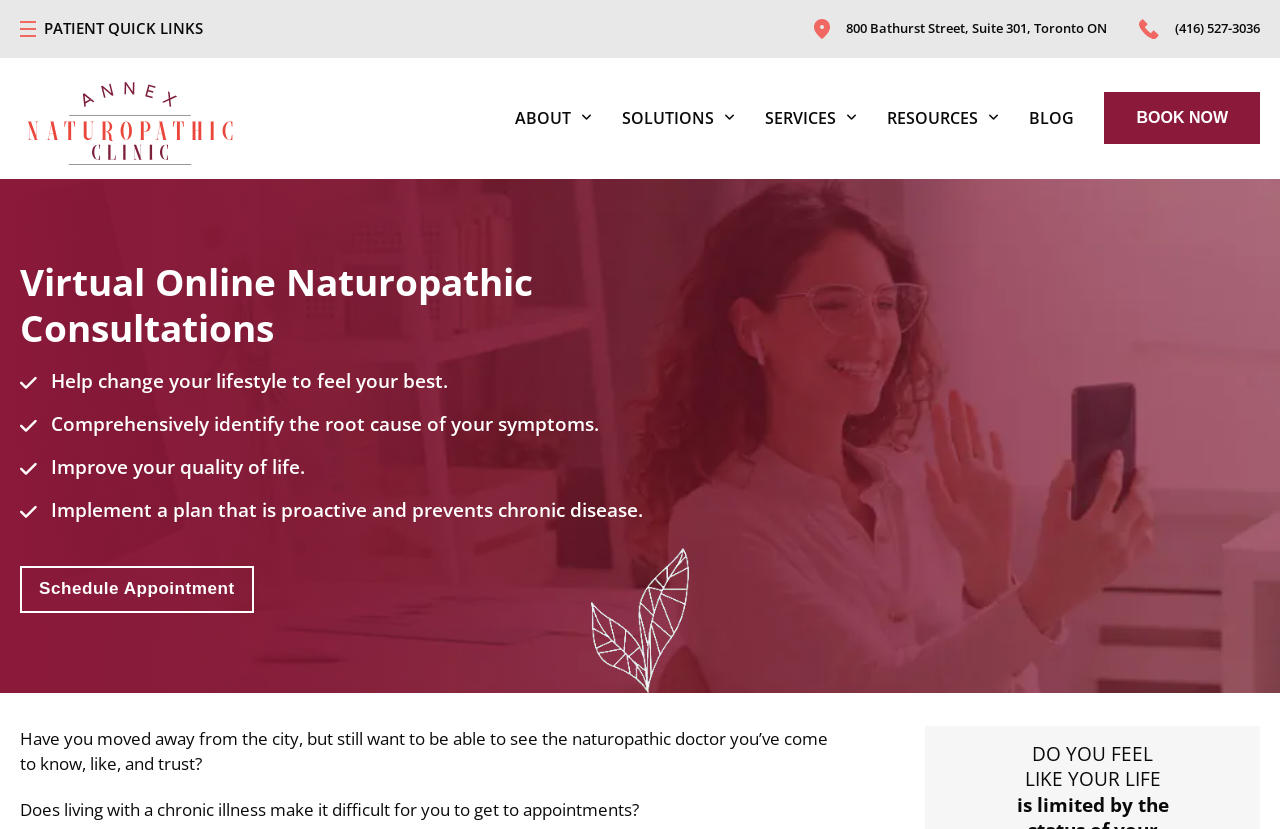What is the target audience of Annex Naturopathic?
Refer to the image and provide a one-word or short phrase answer.

People with chronic illness